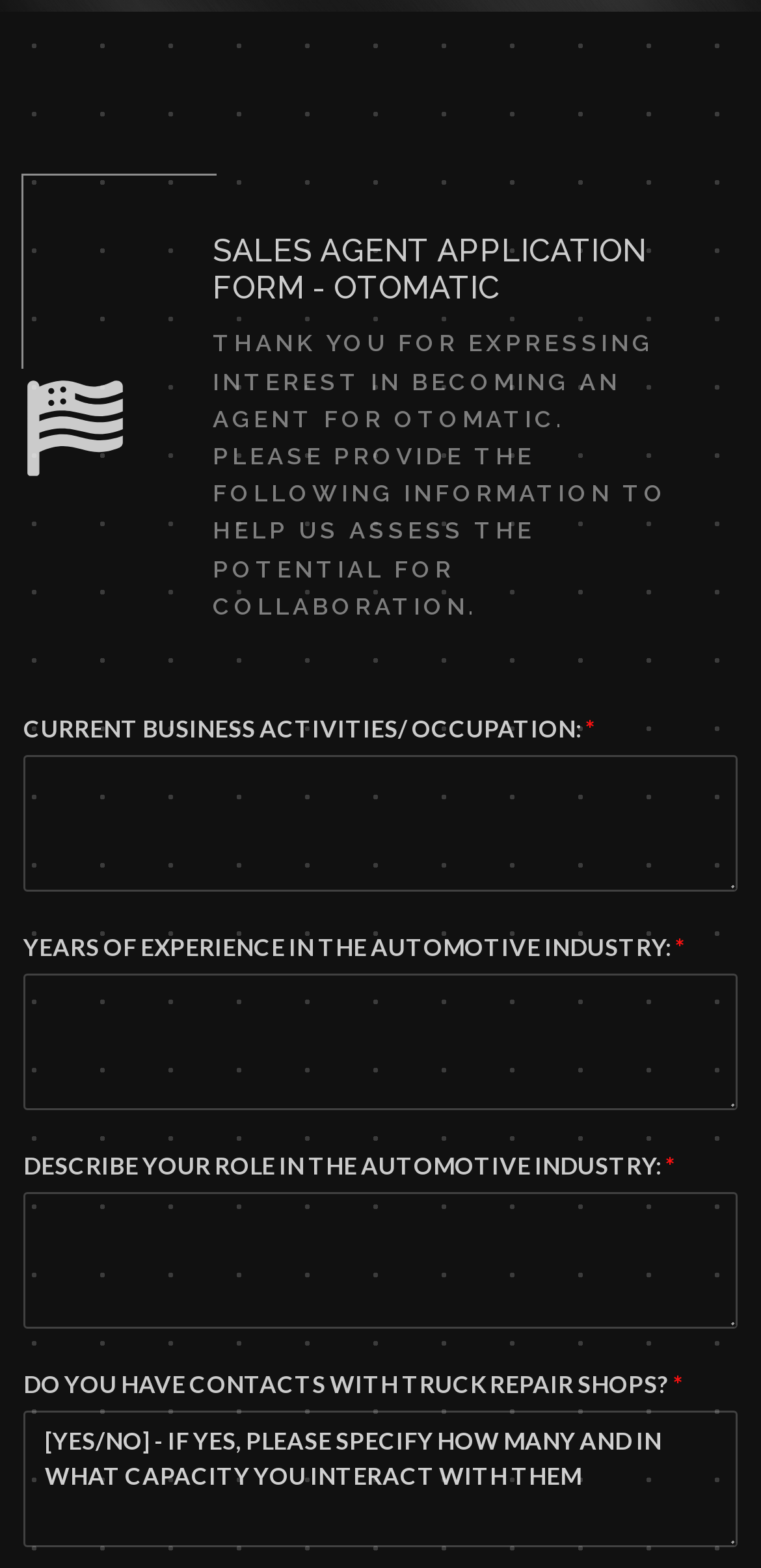How many textboxes are required to be filled out?
Observe the image and answer the question with a one-word or short phrase response.

5